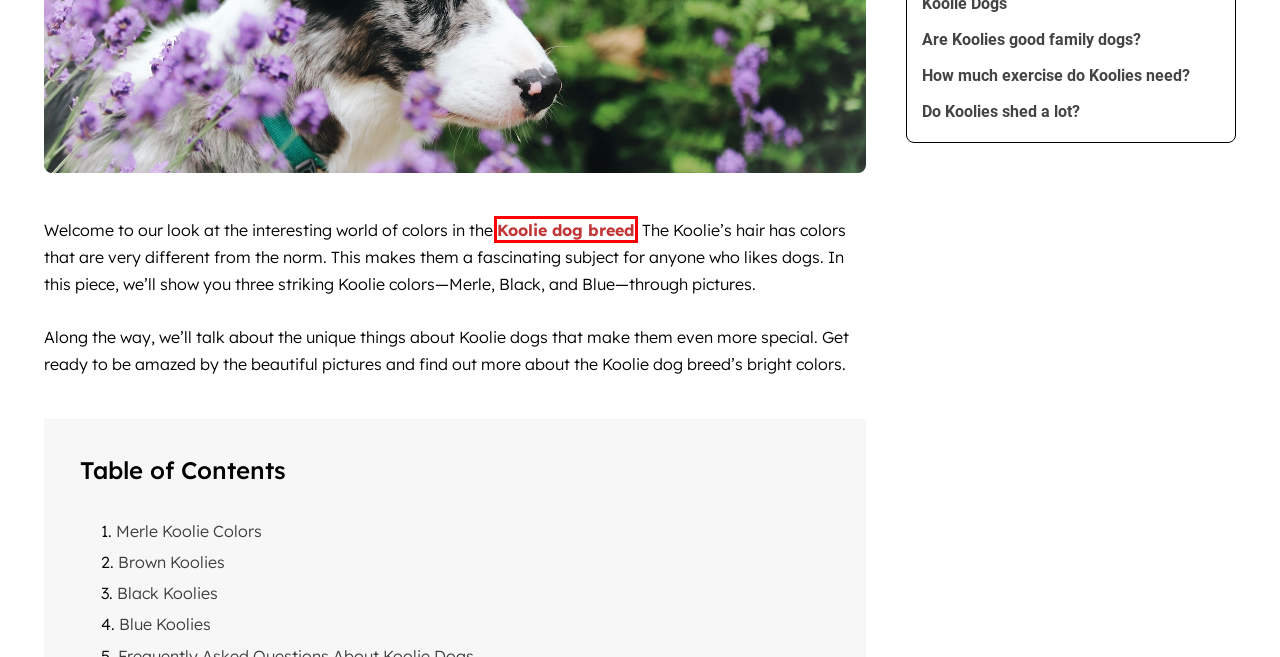Analyze the screenshot of a webpage that features a red rectangle bounding box. Pick the webpage description that best matches the new webpage you would see after clicking on the element within the red bounding box. Here are the candidates:
A. About Us - Dogs Breeds List
B. Dogs Breeds List: Explore the Best Breeds & Care Tips
C. 5 Yorkshire Terrier Colors - Dogs Breeds List
D. Koolie Dog Breed | Playful Dog - Dogs Breeds List
E. 4 Doberman Pinscher Colors With Photos - Dogs Breeds List
F. Colors - Dogs Breeds List
G. 10 French Bulldog Colors With Photos - Dogs Breeds List
H. Blog - Dogs Breeds List

D